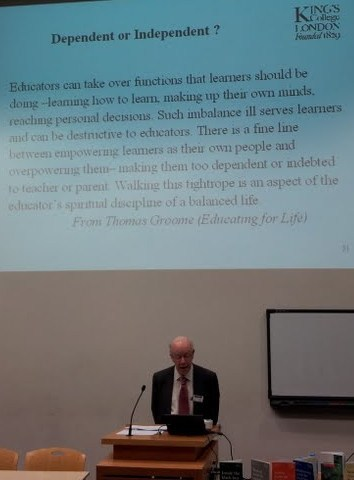Please provide a comprehensive response to the question based on the details in the image: What should learners handle themselves?

According to the caption, the presentation slide emphasizes that learners should handle tasks such as learning how to learn and making personal decisions, which are essential for their independence and growth.